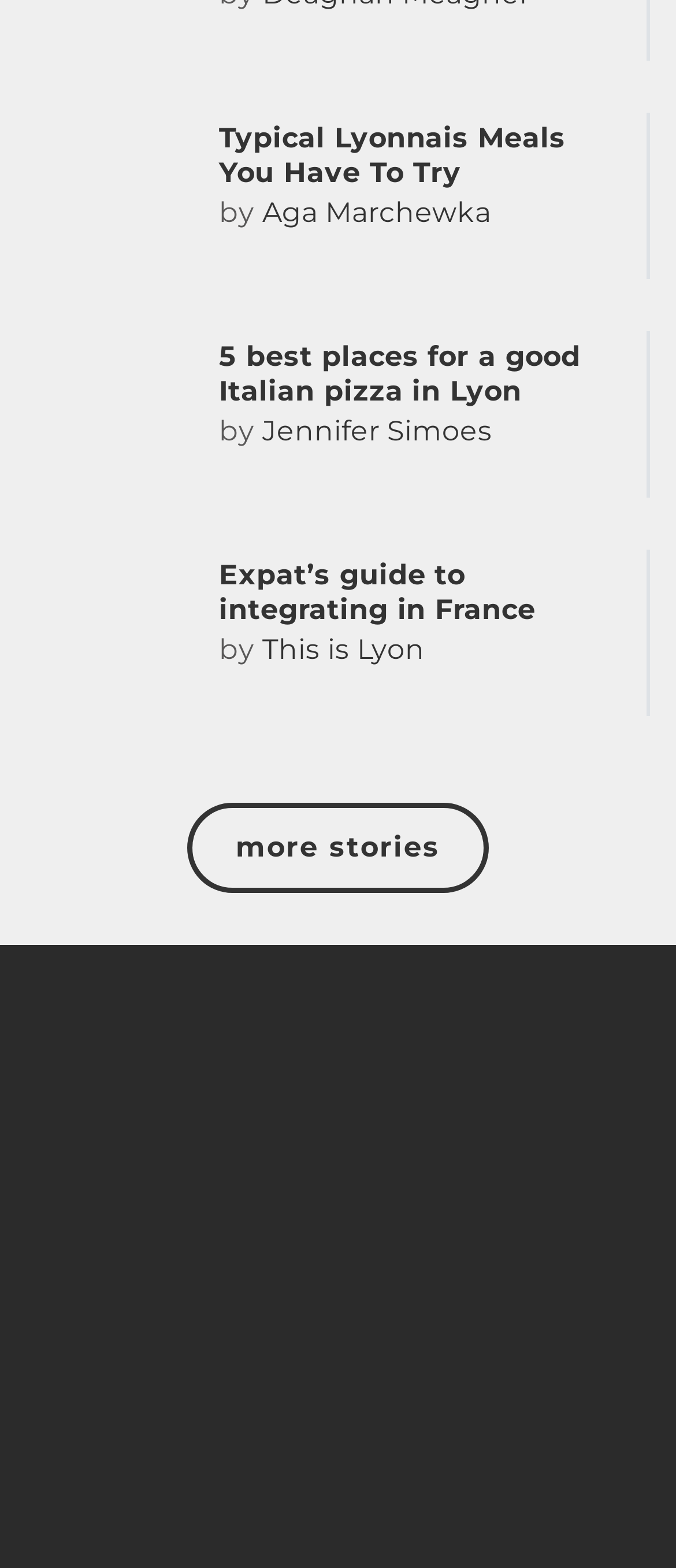How many social media links are present?
Observe the image and answer the question with a one-word or short phrase response.

4